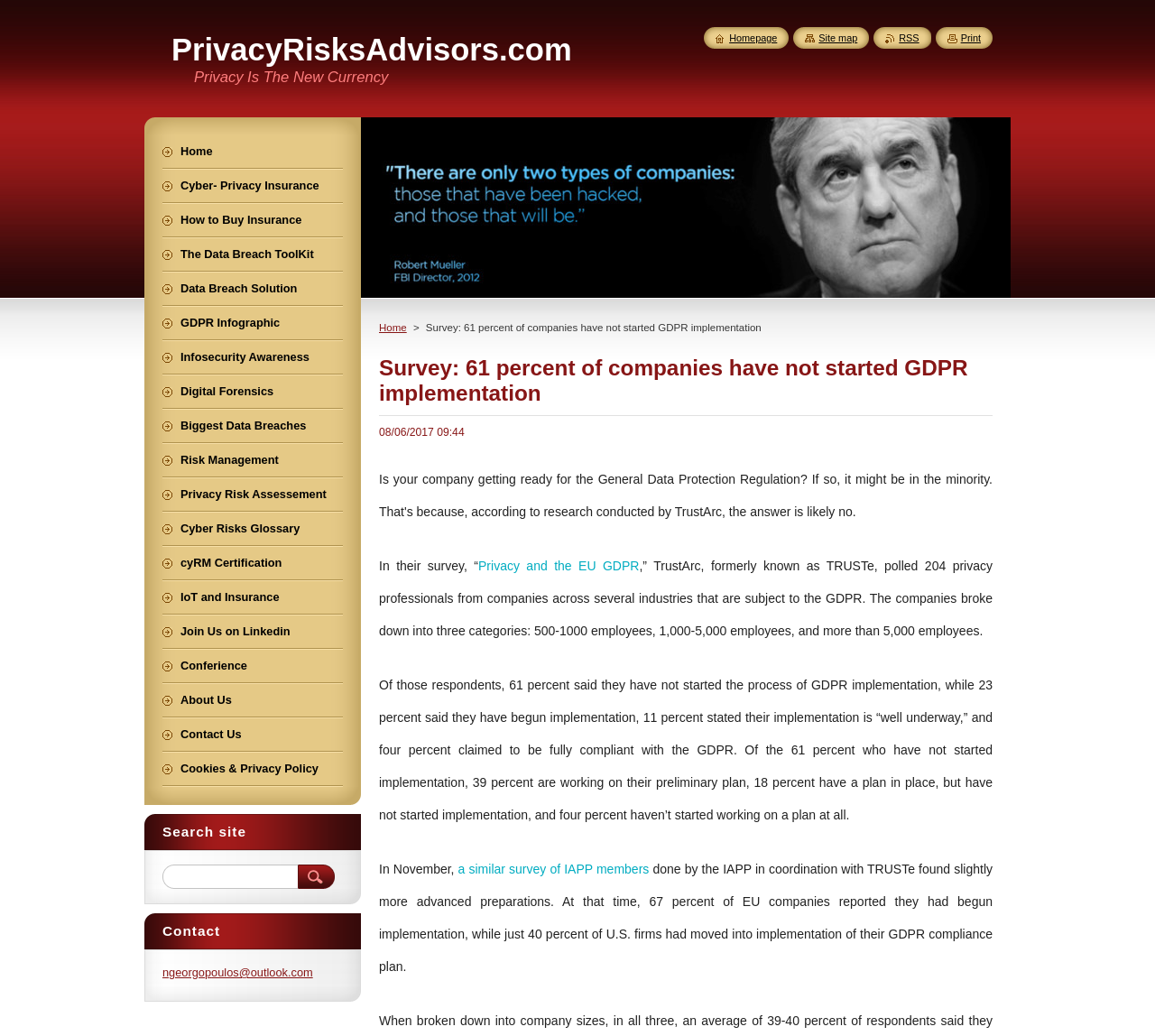Identify the bounding box coordinates of the part that should be clicked to carry out this instruction: "Go to the 'Cyber- Privacy Insurance' page".

[0.141, 0.164, 0.297, 0.195]